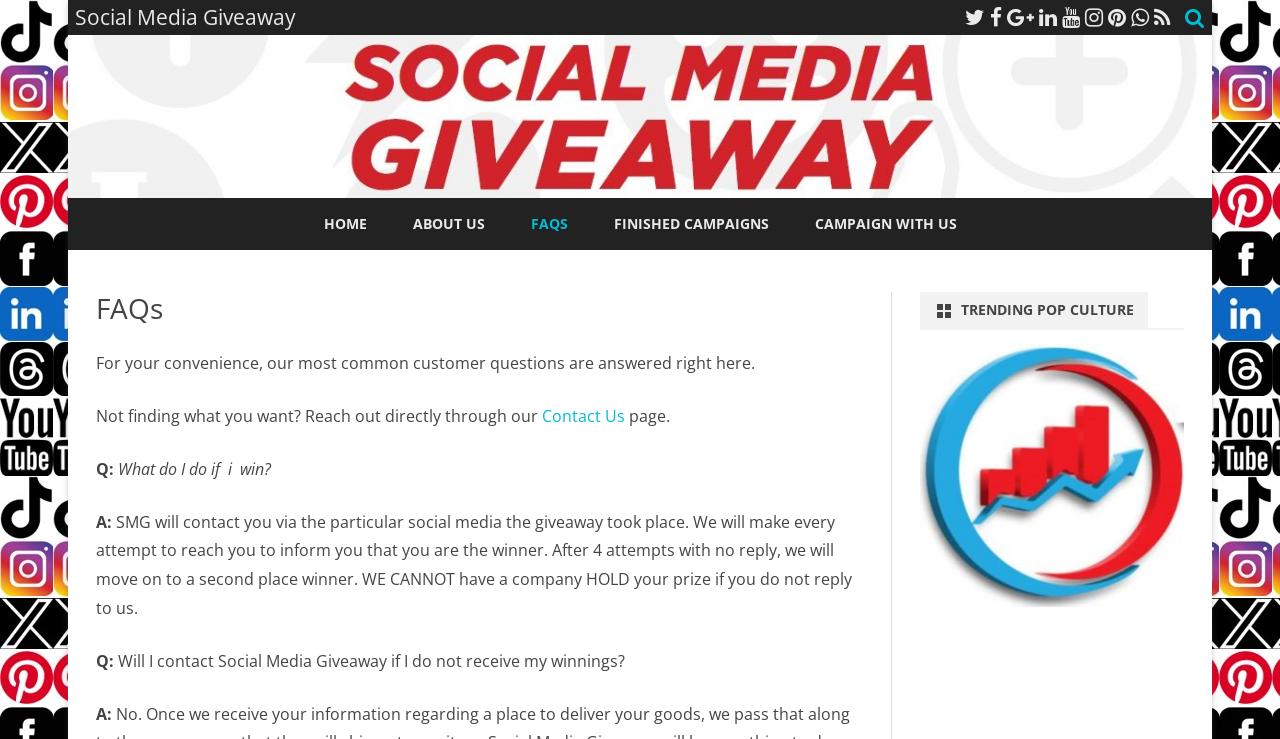Please specify the bounding box coordinates of the clickable section necessary to execute the following command: "View the FAQs section".

[0.075, 0.395, 0.674, 0.44]